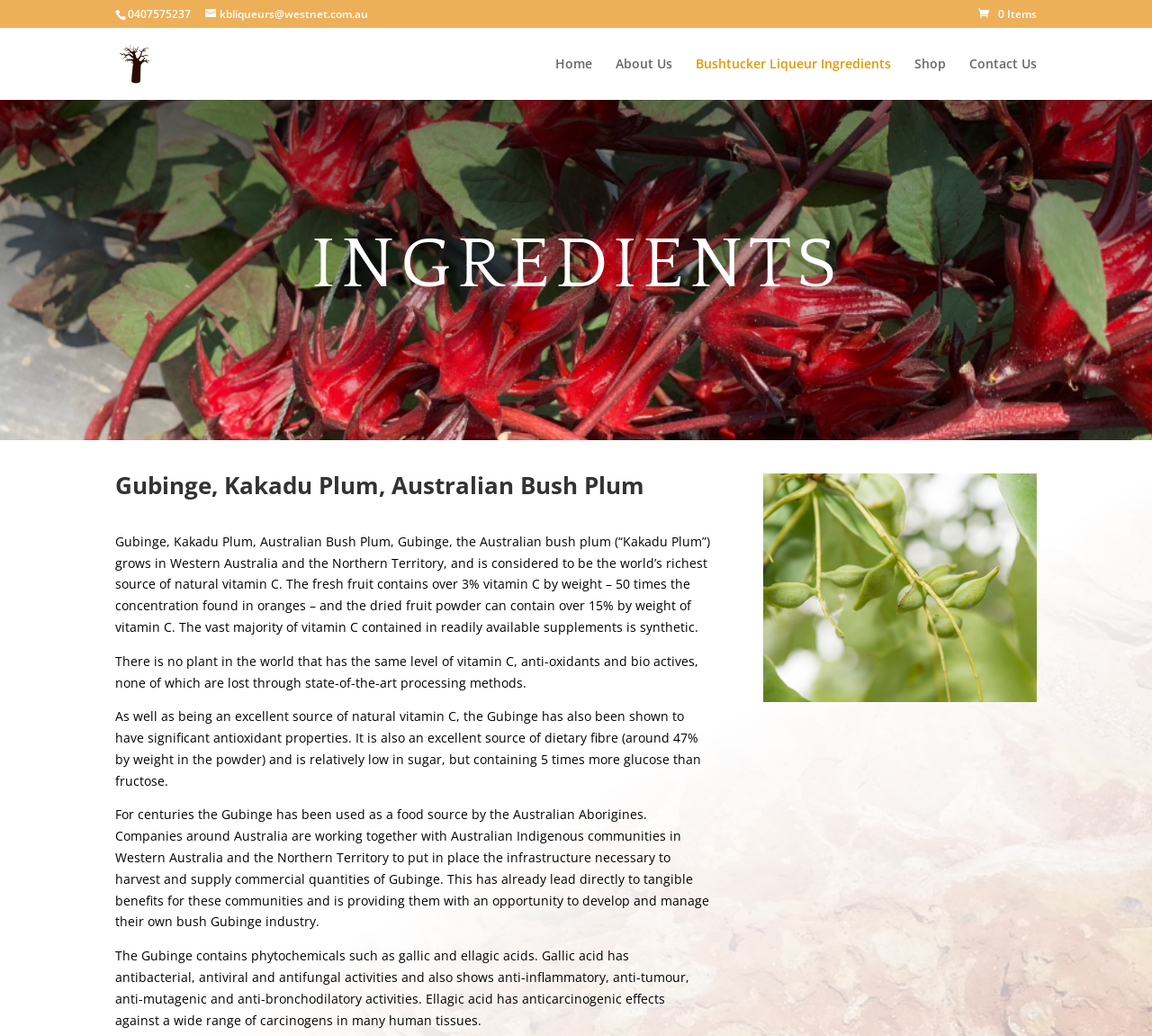Summarize the webpage in an elaborate manner.

The webpage is about Kimberley Bushtucker Liqueurs, specifically focusing on the ingredients used in their products. At the top left corner, there is a phone number "0407575237" and an email address "kbliqueurs@westnet.com.au" for contact purposes. Next to them is a link to "0 Items" and the company's logo, "Kimberley Bushtucker Liqueurs", which is accompanied by an image.

The main navigation menu is located at the top center of the page, consisting of links to "Home", "About Us", "Bushtucker Liqueur Ingredients", "Shop", and "Contact Us". Below the navigation menu, there is a large heading "INGREDIENTS" that spans across the page.

The main content of the page is dedicated to describing the Gubinge, also known as Kakadu Plum or Australian Bush Plum. There are four paragraphs of text that provide information about the fruit's nutritional value, antioxidant properties, and its uses by Australian Aborigines. The text is accompanied by an image on the right side of the page, which is likely a picture of the Gubinge fruit.

Throughout the page, there are several headings and subheadings that break up the content and provide a clear structure to the information presented. The overall layout is easy to follow, with a clear focus on providing detailed information about the Gubinge ingredient used in Kimberley Bushtucker Liqueurs.